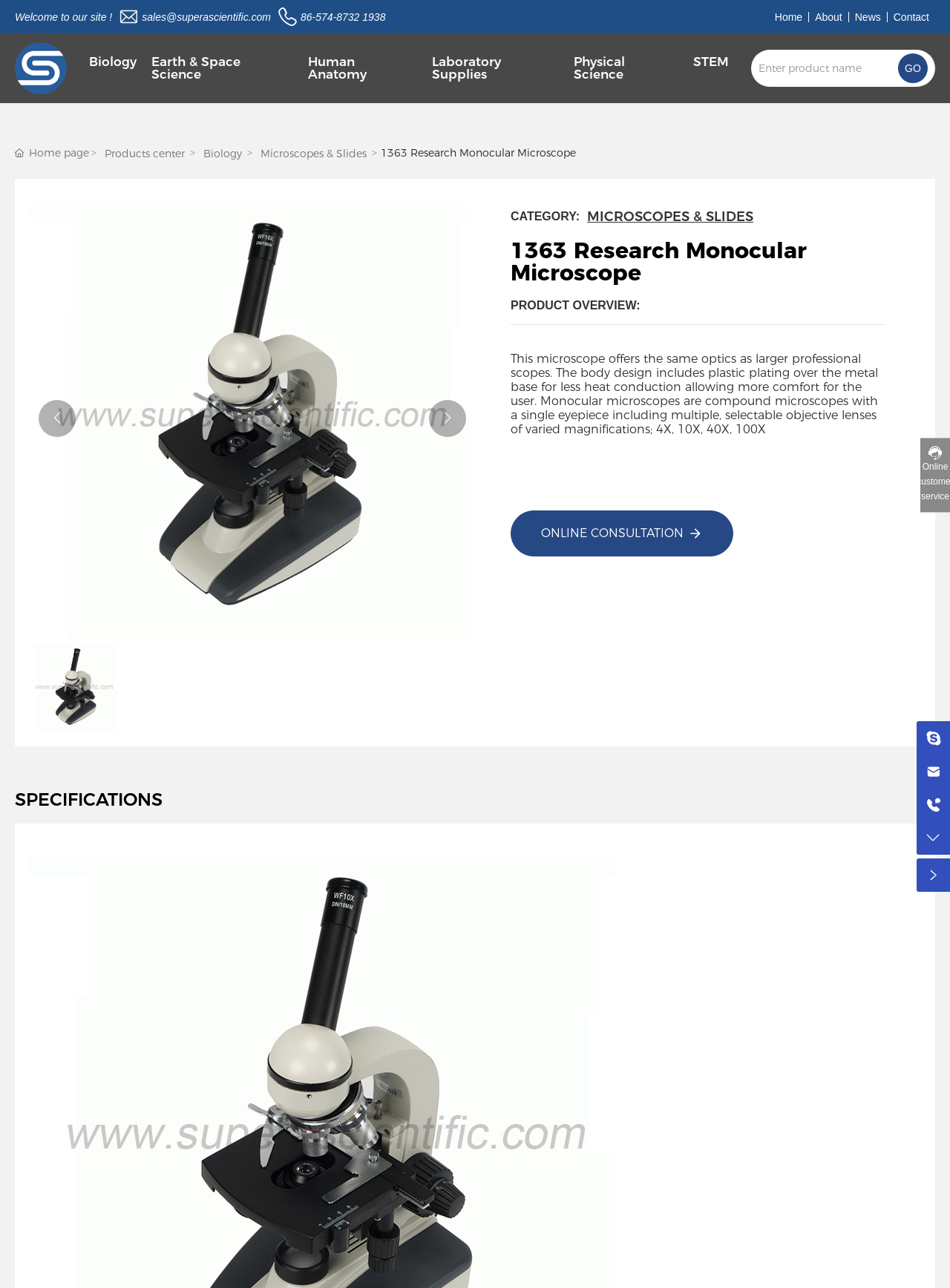How can customers contact the company?
Offer a detailed and full explanation in response to the question.

I found the contact information by looking at the links and text at the bottom of the webpage, which include 'Skype', 'E-mail', and 'Tel' options, along with corresponding contact details.